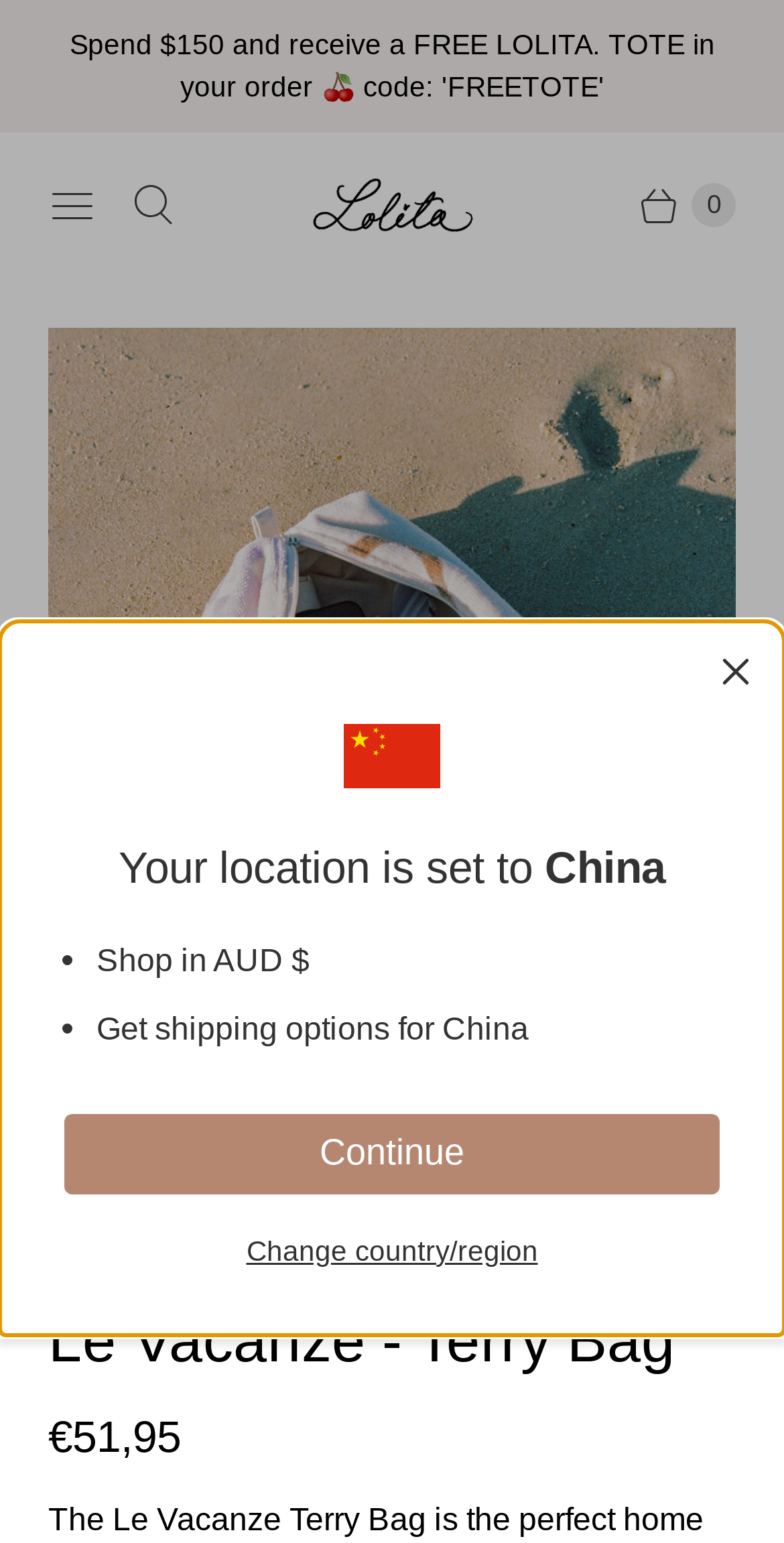Please identify the bounding box coordinates of the area I need to click to accomplish the following instruction: "Quote the post".

None